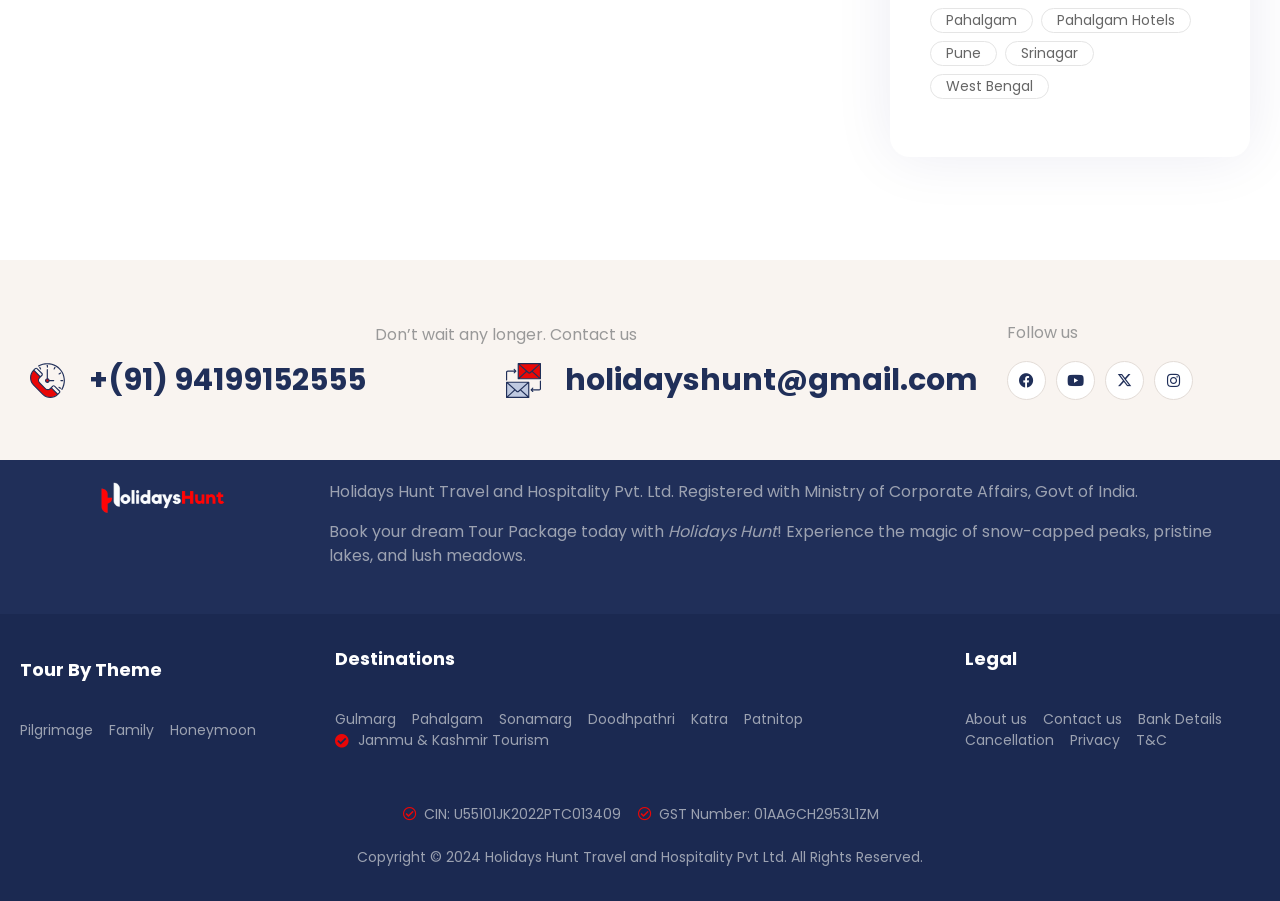What is the company name?
Look at the image and answer with only one word or phrase.

Holidays Hunt Travel and Hospitality Pvt. Ltd.